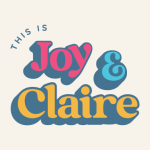Provide a brief response to the question below using one word or phrase:
What is the tone of the podcast 'This is Joy & Claire'?

Friendly